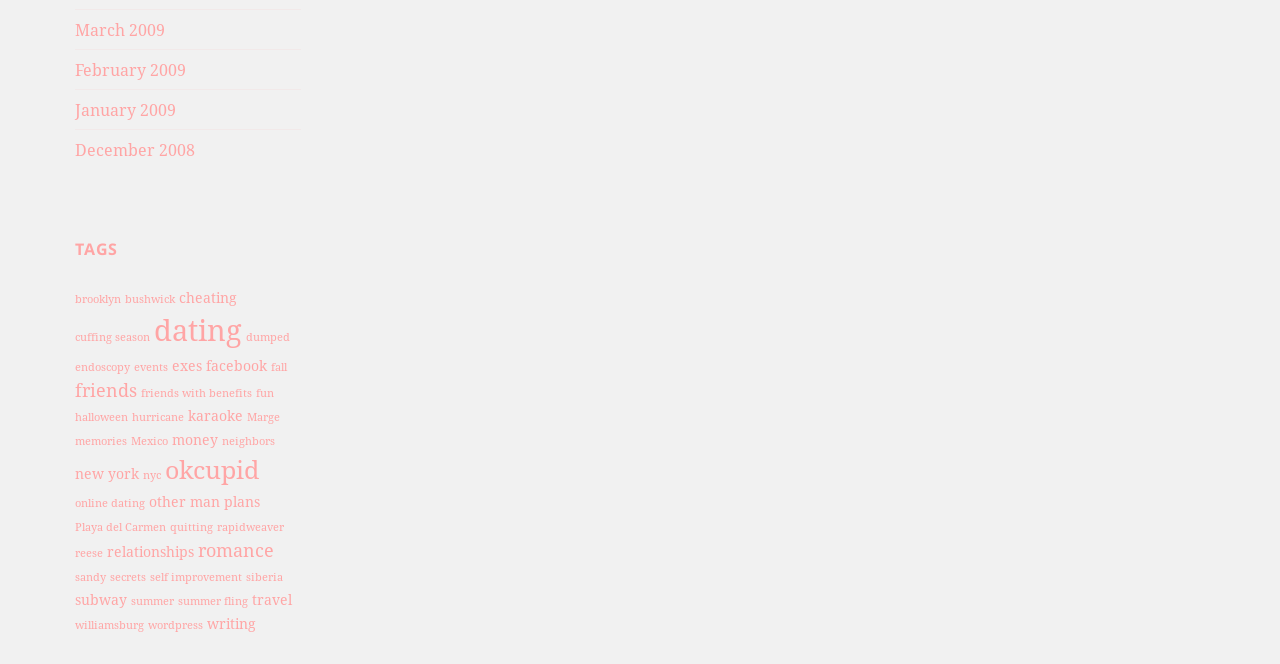Given the description of the UI element: "News", predict the bounding box coordinates in the form of [left, top, right, bottom], with each value being a float between 0 and 1.

None